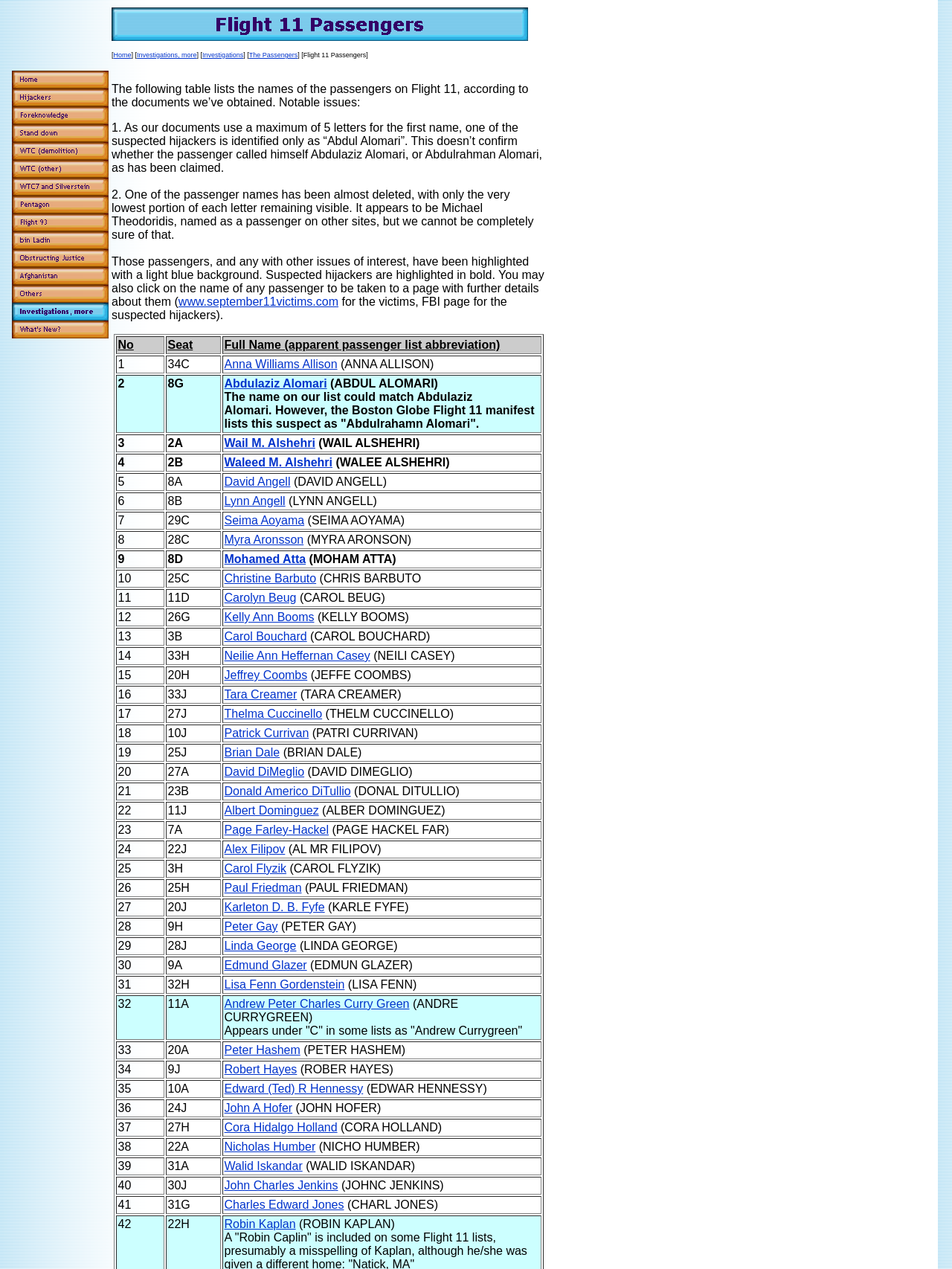Answer the following inquiry with a single word or phrase:
How many images are present in the webpage?

18